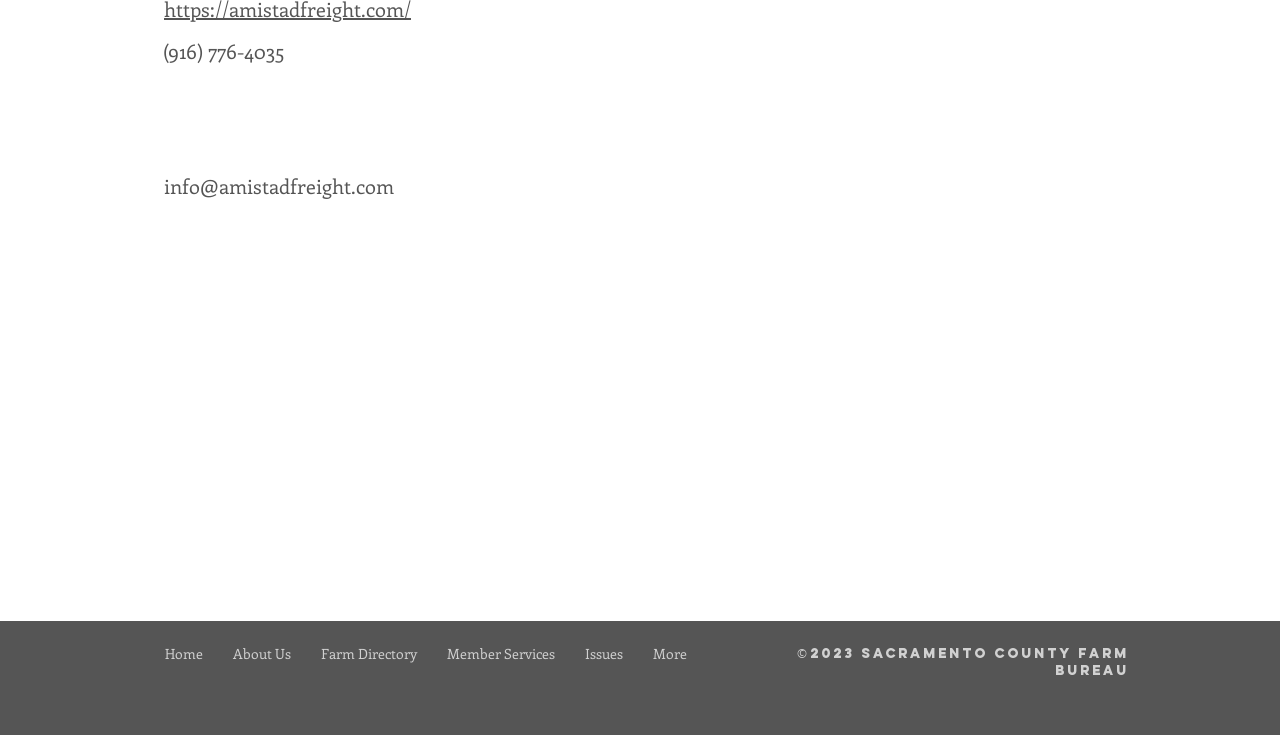Identify the bounding box of the HTML element described here: "Farm Directory". Provide the coordinates as four float numbers between 0 and 1: [left, top, right, bottom].

[0.239, 0.861, 0.338, 0.918]